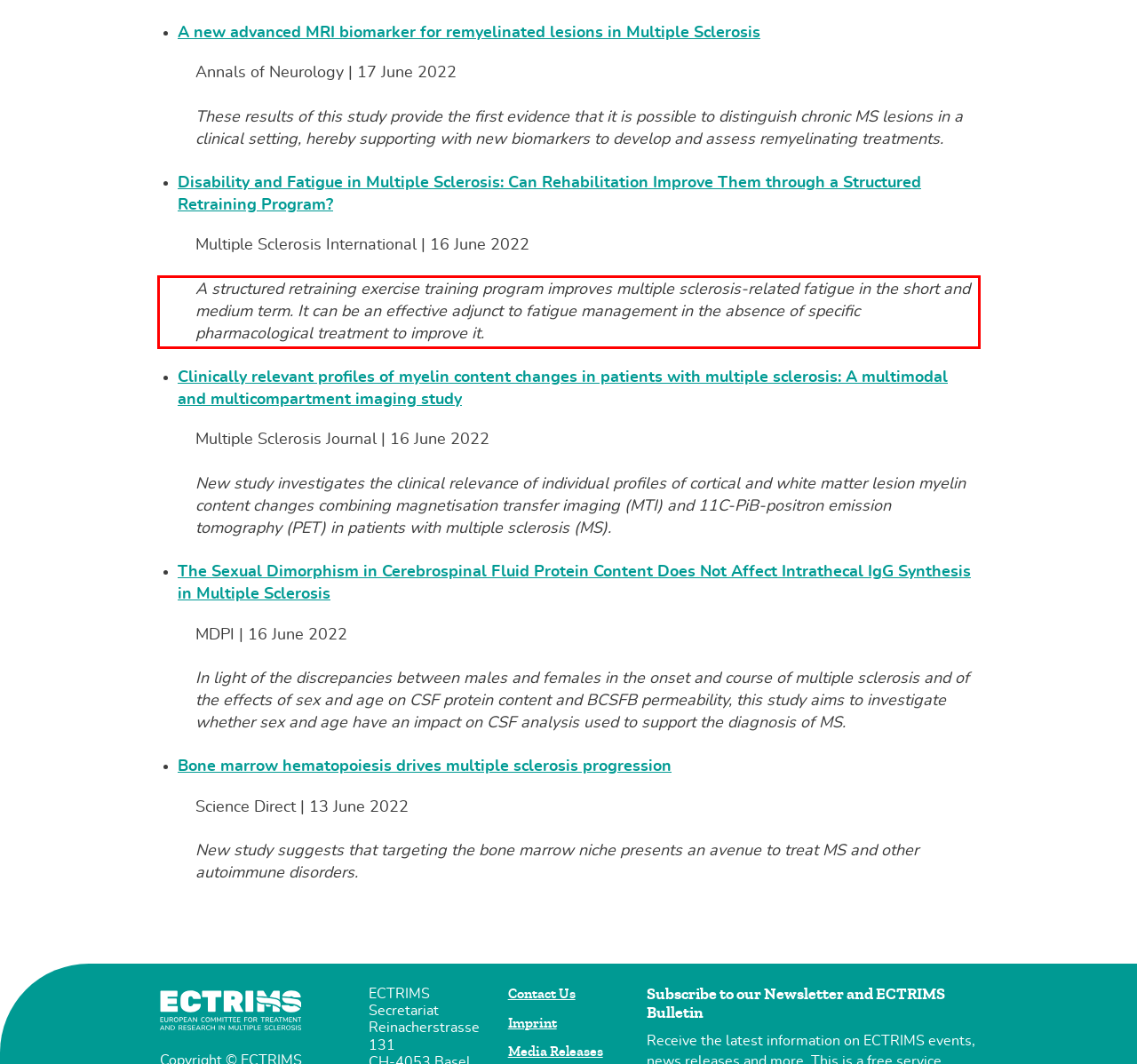Please recognize and transcribe the text located inside the red bounding box in the webpage image.

A structured retraining exercise training program improves multiple sclerosis-related fatigue in the short and medium term. It can be an effective adjunct to fatigue management in the absence of specific pharmacological treatment to improve it.